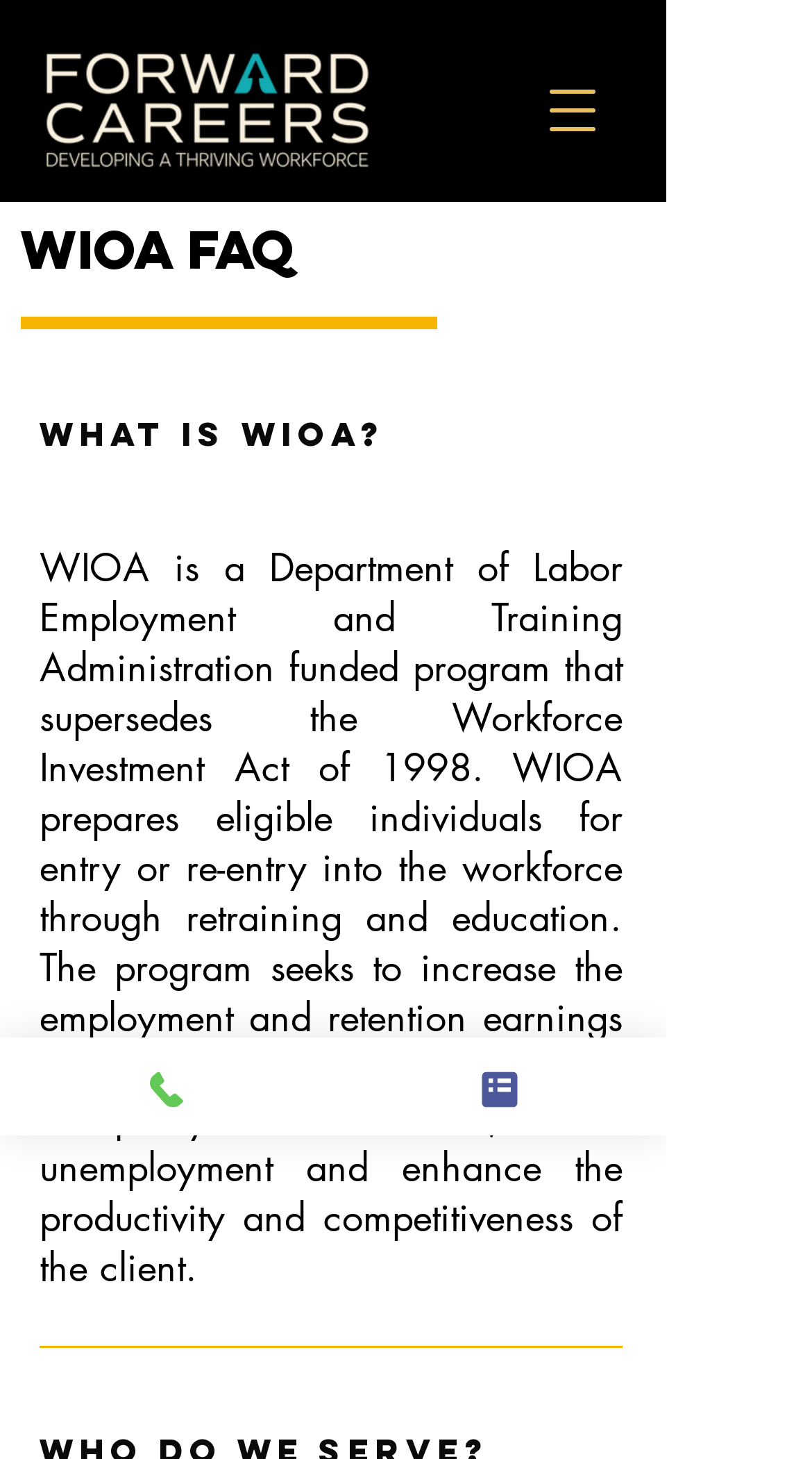Based on what you see in the screenshot, provide a thorough answer to this question: What is the funding source of WIOA?

The webpage states that WIOA is a Department of Labor Employment and Training Administration funded program, which means that the funding source of WIOA is the Department of Labor.